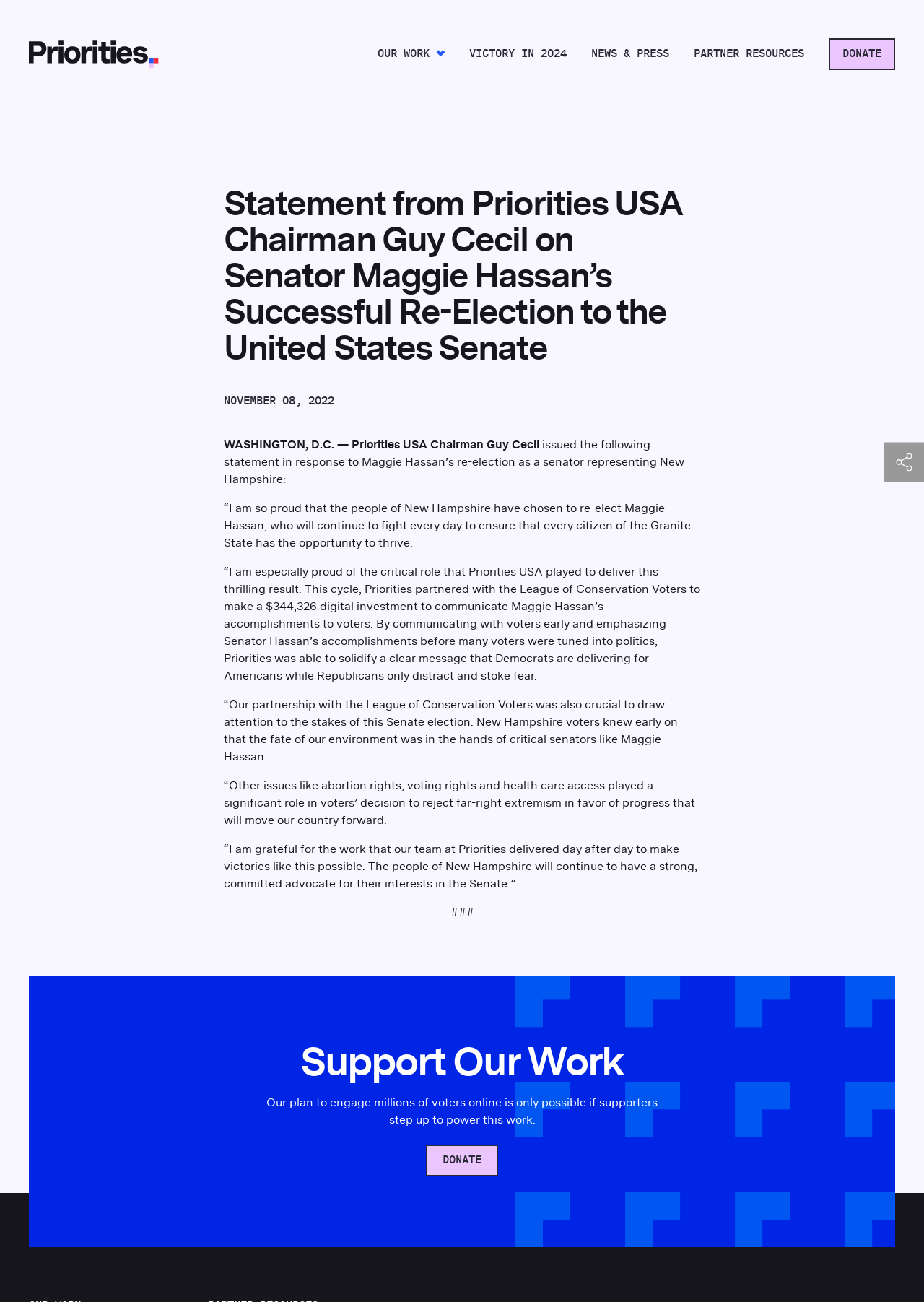For the given element description Partner Resources, determine the bounding box coordinates of the UI element. The coordinates should follow the format (top-left x, top-left y, bottom-right x, bottom-right y) and be within the range of 0 to 1.

[0.751, 0.029, 0.87, 0.054]